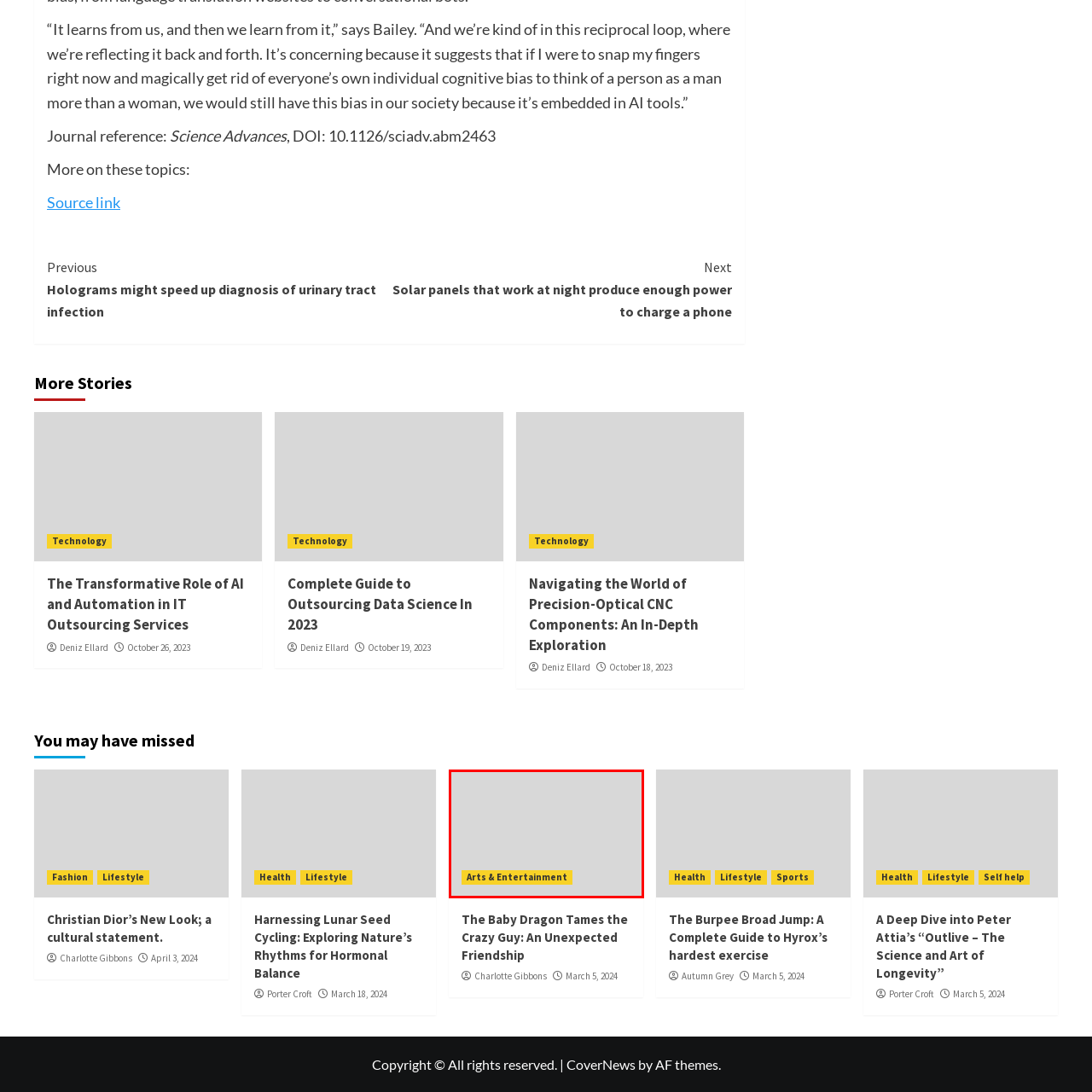Describe in detail the portion of the image that is enclosed within the red boundary.

The image features a vibrant link titled "The Baby Dragon Tames the Crazy Guy," suggesting a playful or whimsical theme, likely related to arts or storytelling. The background is a light grey, which contrasts nicely with the bold, yellow box containing the link. The text encourages further exploration into a narrative that likely involves imaginative characters and entertaining scenarios. Below the title, there is a category label reading "Arts & Entertainment," indicating the thematic focus of the content, which may delve into creative expressions, storytelling, or cultural commentary related to this intriguing title.